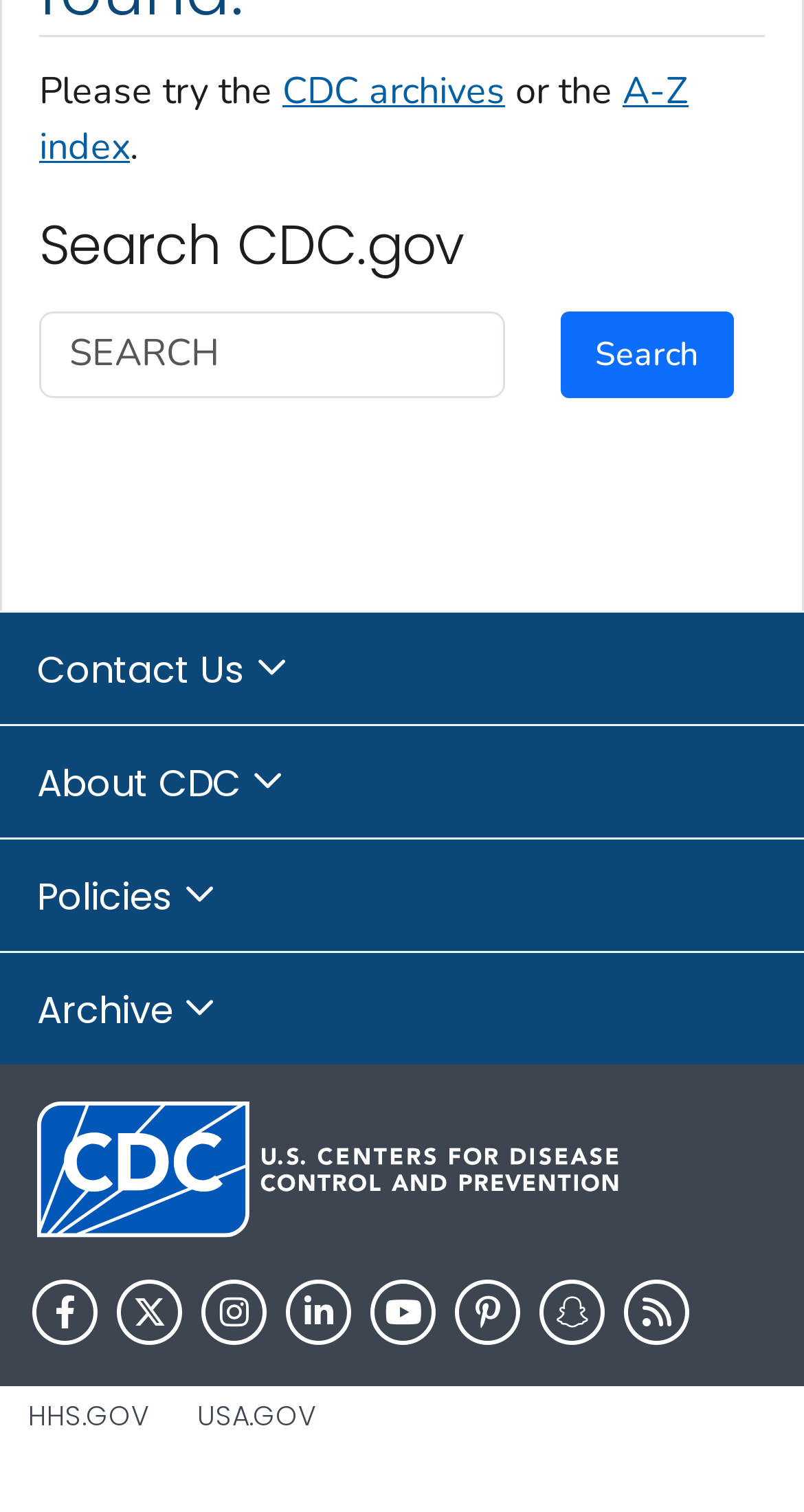Using the description "aria-label="Search" name="query" placeholder="SEARCH"", locate and provide the bounding box of the UI element.

[0.049, 0.206, 0.627, 0.264]